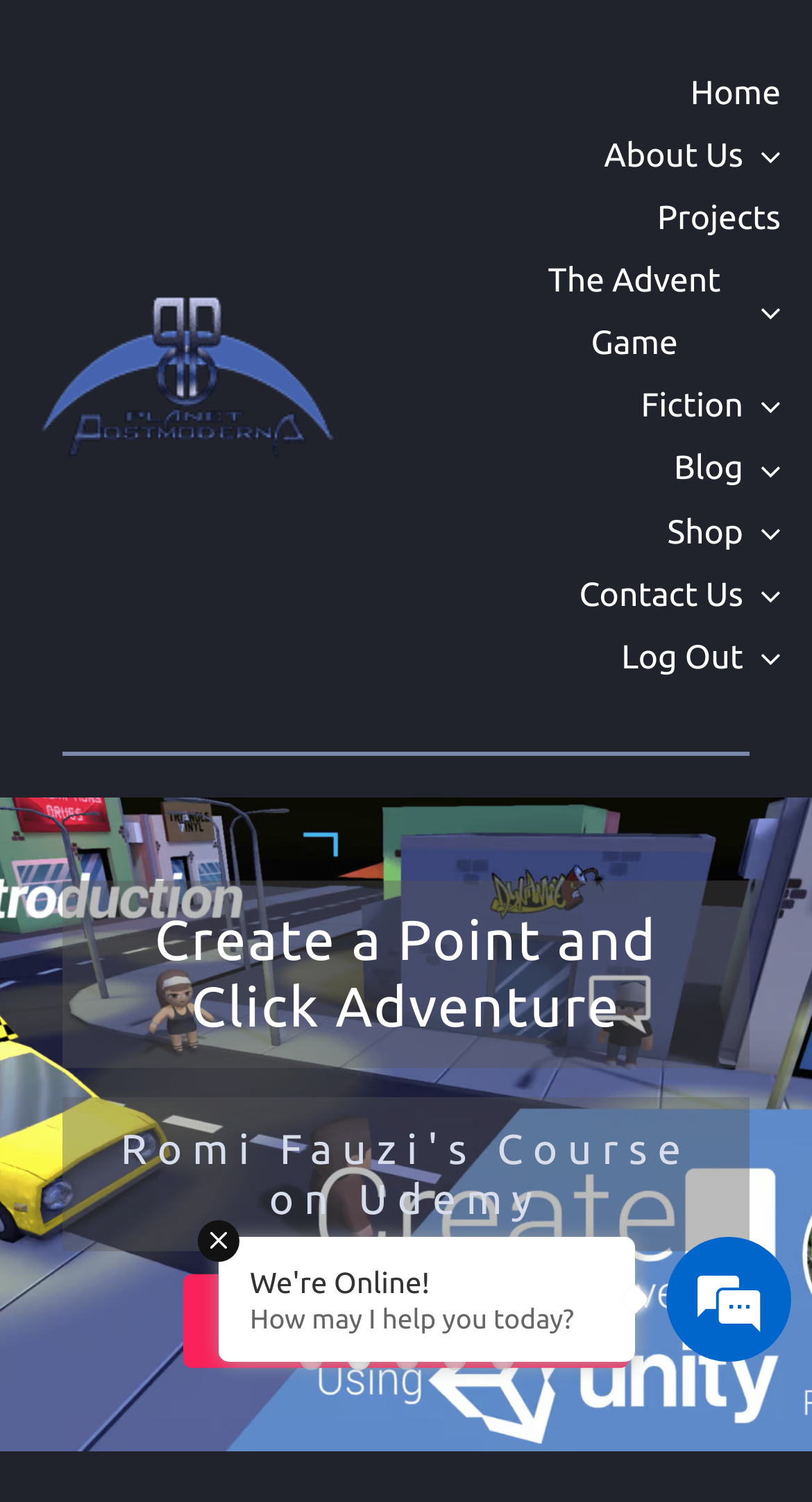Identify the bounding box coordinates for the element you need to click to achieve the following task: "Go to Home page". The coordinates must be four float values ranging from 0 to 1, formatted as [left, top, right, bottom].

[0.799, 0.042, 0.962, 0.083]